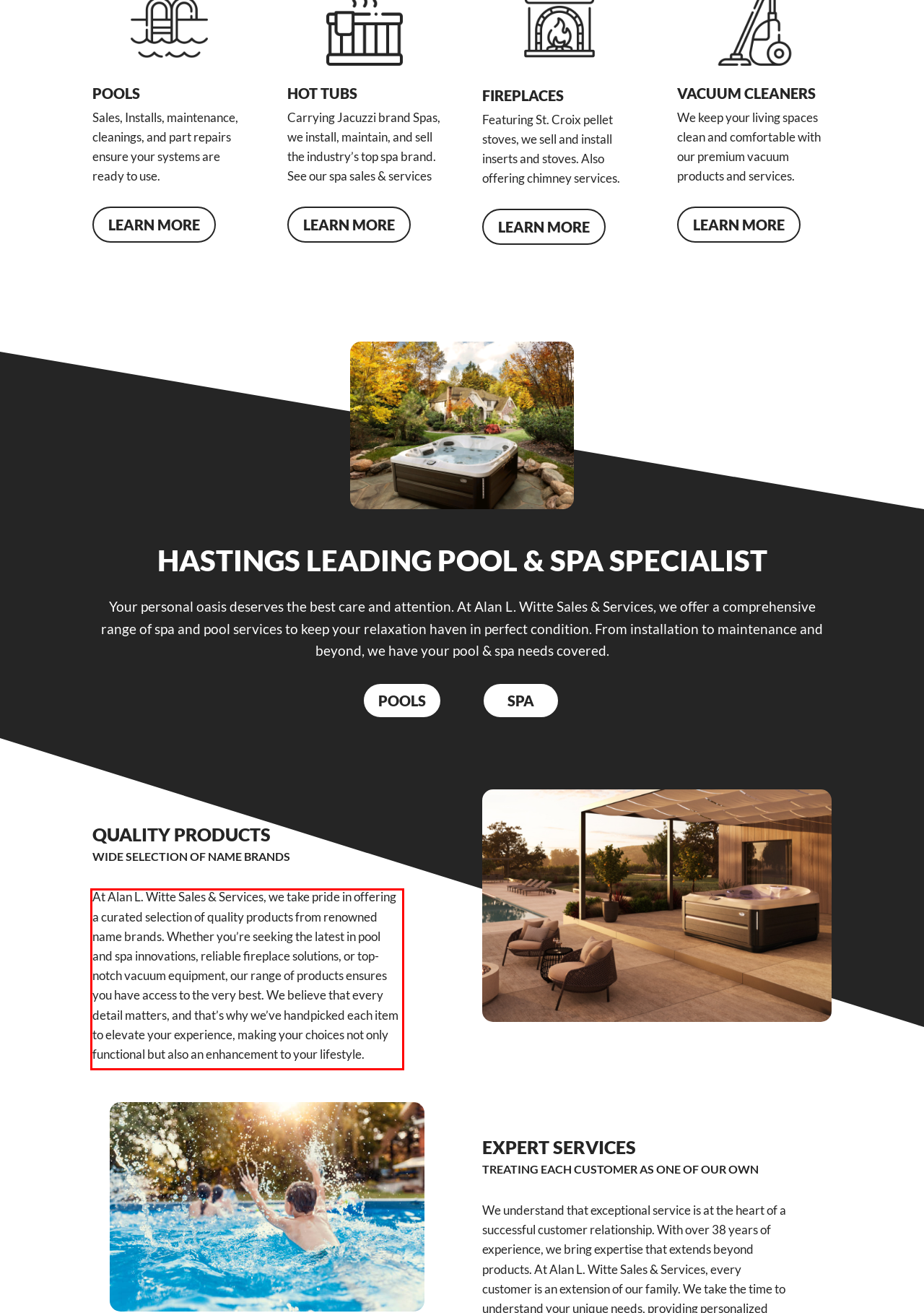Please examine the webpage screenshot and extract the text within the red bounding box using OCR.

At Alan L. Witte Sales & Services, we take pride in offering a curated selection of quality products from renowned name brands. Whether you’re seeking the latest in pool and spa innovations, reliable fireplace solutions, or top-notch vacuum equipment, our range of products ensures you have access to the very best. We believe that every detail matters, and that’s why we’ve handpicked each item to elevate your experience, making your choices not only functional but also an enhancement to your lifestyle.